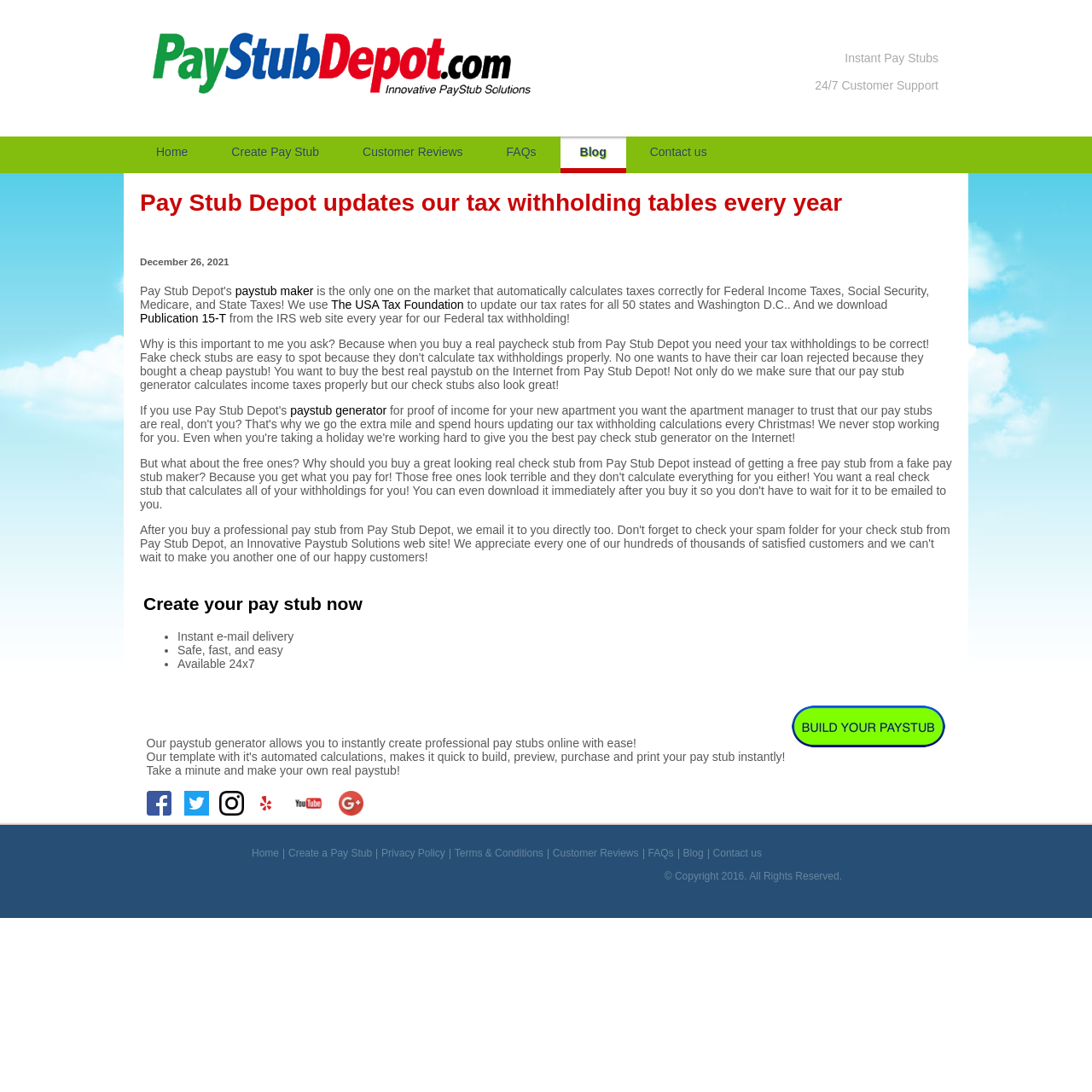How often is the tax withholding table updated?
Please provide a comprehensive answer based on the contents of the image.

The heading 'Pay Stub Depot updates our tax withholding tables every year' explicitly states that the tax withholding table is updated every year, which implies that the website ensures that the tax rates are up-to-date and accurate.